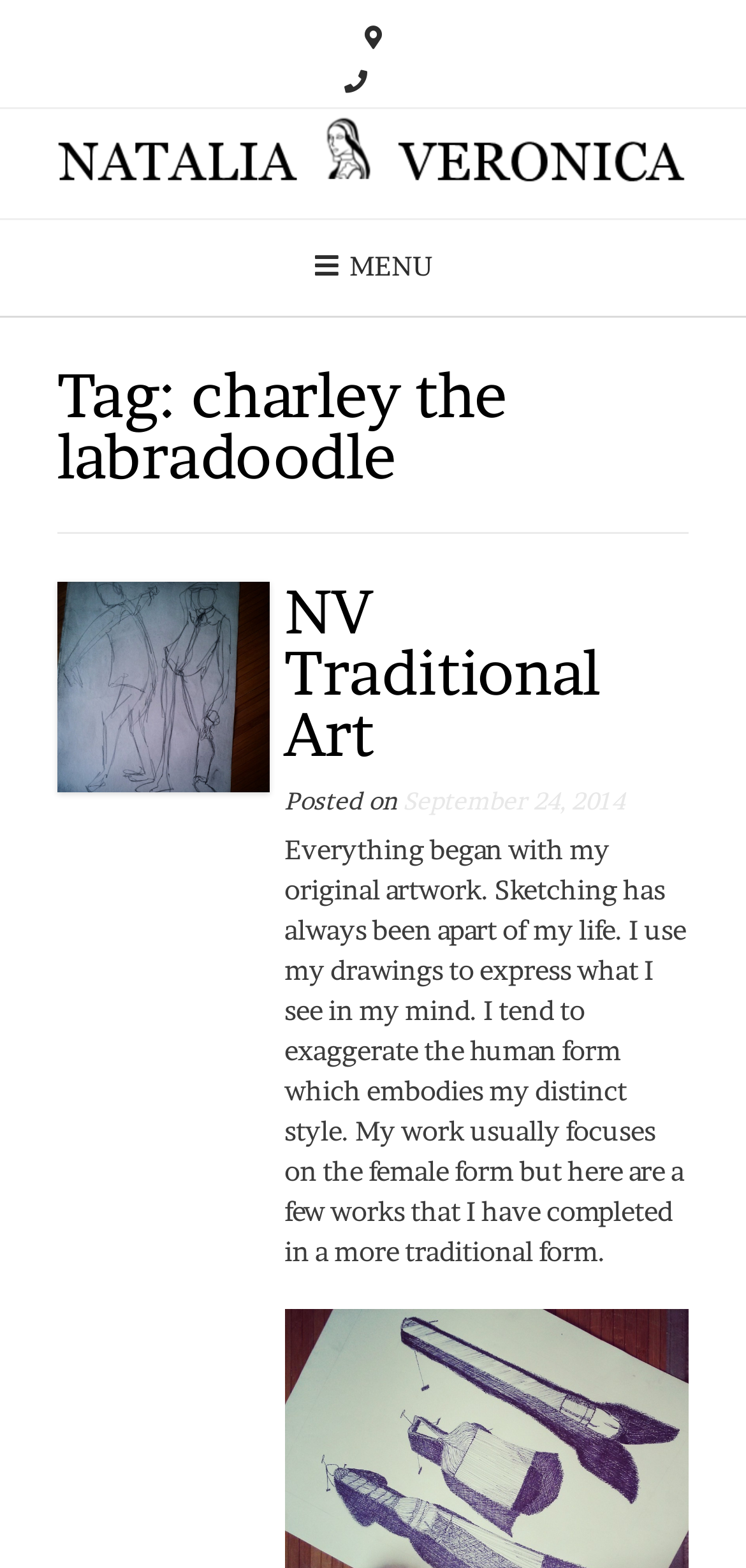What is the title of the artwork?
Examine the image closely and answer the question with as much detail as possible.

The title of the artwork can be found in the heading element with the text 'Tag: charley the labradoodle' which is a subheading under the main title of the webpage.